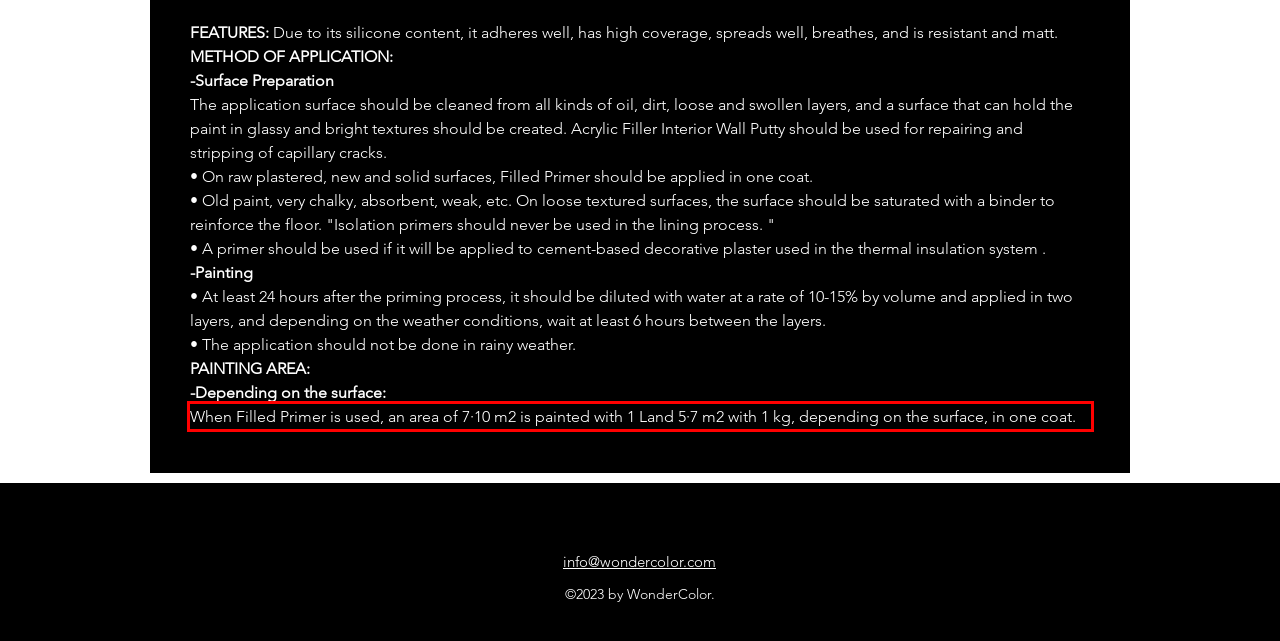Using the provided screenshot of a webpage, recognize the text inside the red rectangle bounding box by performing OCR.

When Filled Primer is used, an area of 7·10 m2 is painted with 1 Land 5·7 m2 with 1 kg, depending on the surface, in one coat.